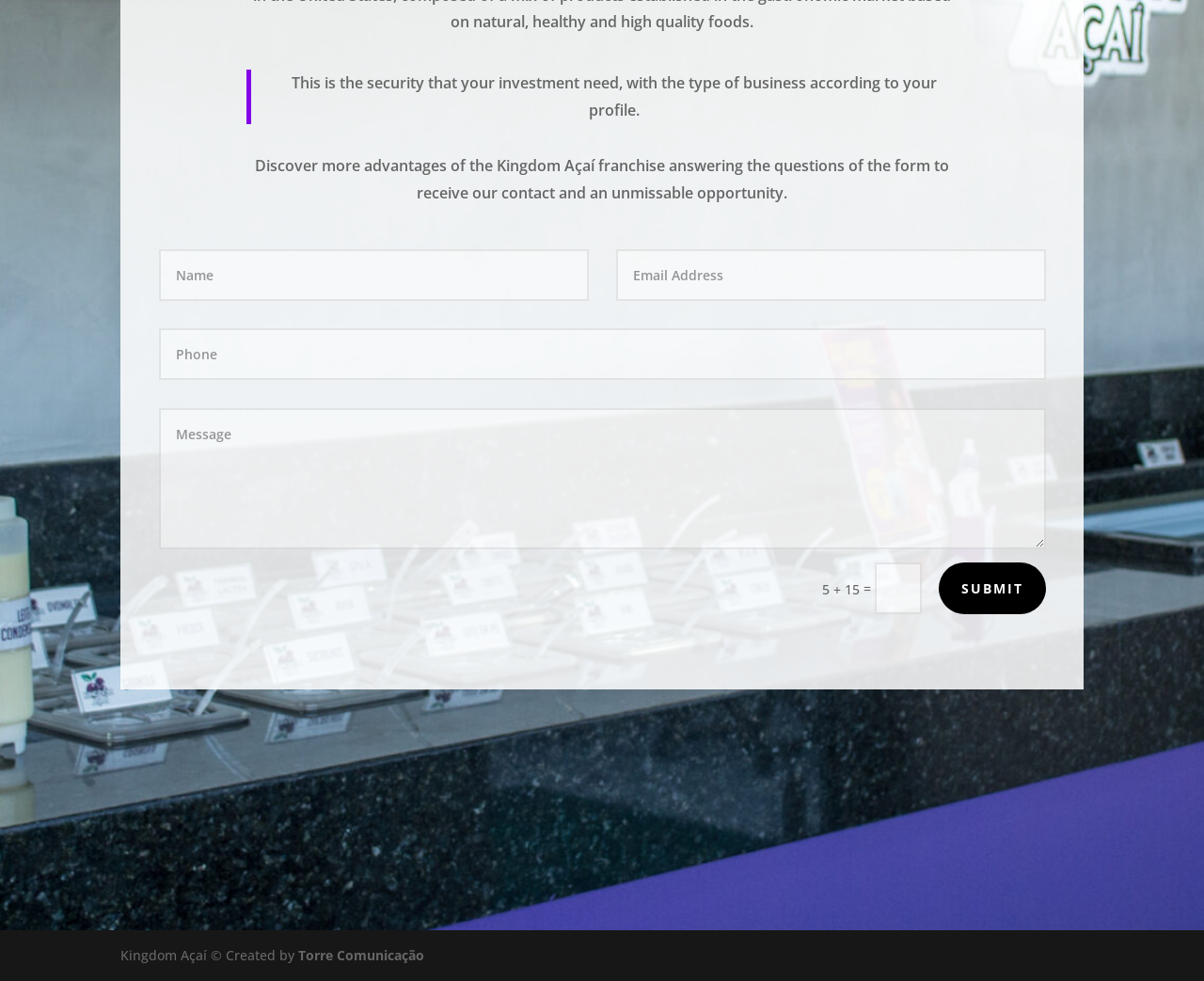Find the bounding box coordinates for the element described here: "name="et_pb_contact_email_0" placeholder="Email Address"".

[0.512, 0.254, 0.869, 0.307]